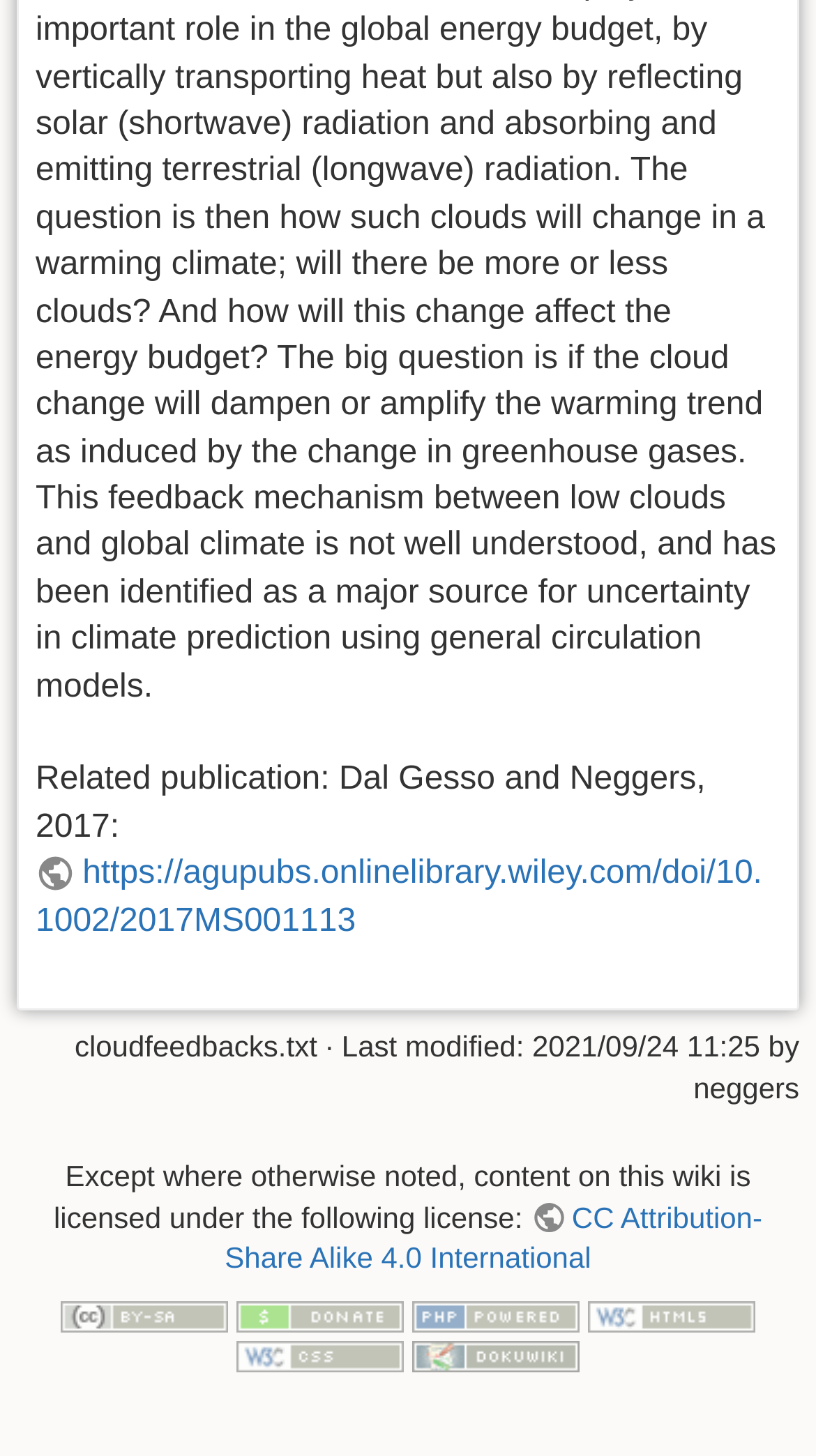Analyze the image and deliver a detailed answer to the question: What is the title of the related publication?

I found the related publication title by looking at the StaticText element with the text 'Related publication: Dal Gesso and Neggers, 2017:' at coordinates [0.044, 0.524, 0.865, 0.58].